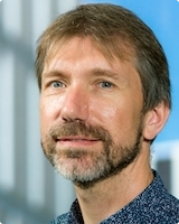Elaborate on the details you observe in the image.

This image features Michiel Hogerheijde, who serves as the Program Director at Allegro. He is depicted in a professional headshot, with a thoughtful expression and a slight smile. His appearance includes a full beard and longer hair, styled neatly. He is wearing a patterned shirt, and the background consists of soft lighting and abstract shapes, adding a modern touch. This image is part of a section dedicated to the staff members at Allegro, emphasizing their roles and contributions to the organization.